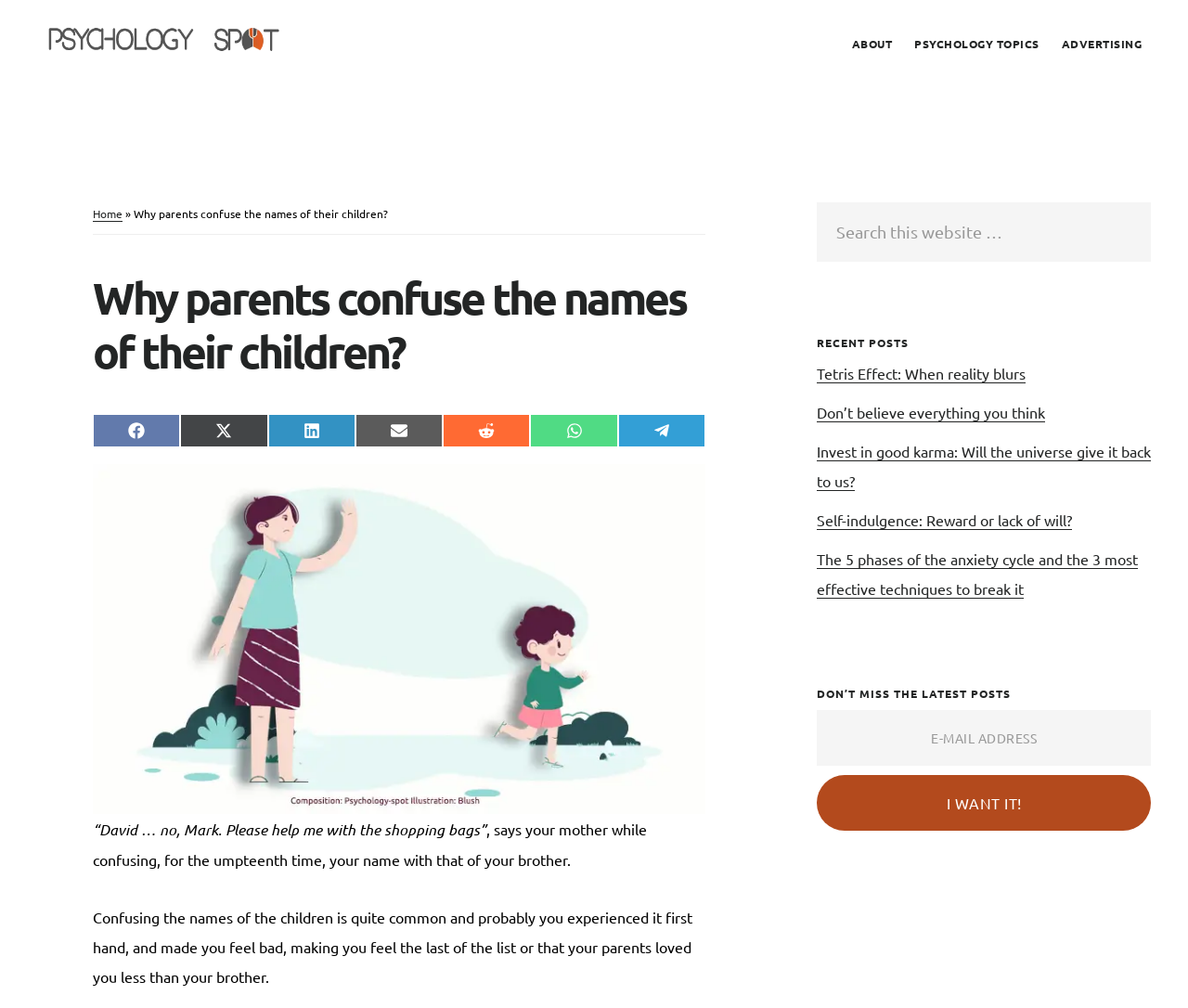Identify the bounding box coordinates of the region I need to click to complete this instruction: "Click on the 'PSYCHOLOGY SPOT' link".

[0.031, 0.008, 0.266, 0.073]